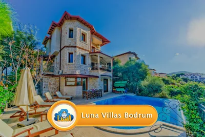Describe every aspect of the image in detail.

The image showcases the stunning Luna Villas Bodrum, a beautiful vacation destination in Turkey. The villa features a charming architectural design with natural stone walls and a terracotta roof. Surrounded by lush greenery, the property boasts a serene outdoor space that includes a private swimming pool, perfect for relaxation. Sun loungers are positioned nearby for guests to enjoy the sunshine and tranquility. The captivating blue sky and vibrant atmosphere enhance the appeal, making it an ideal spot for those seeking luxury and comfort on their getaway.